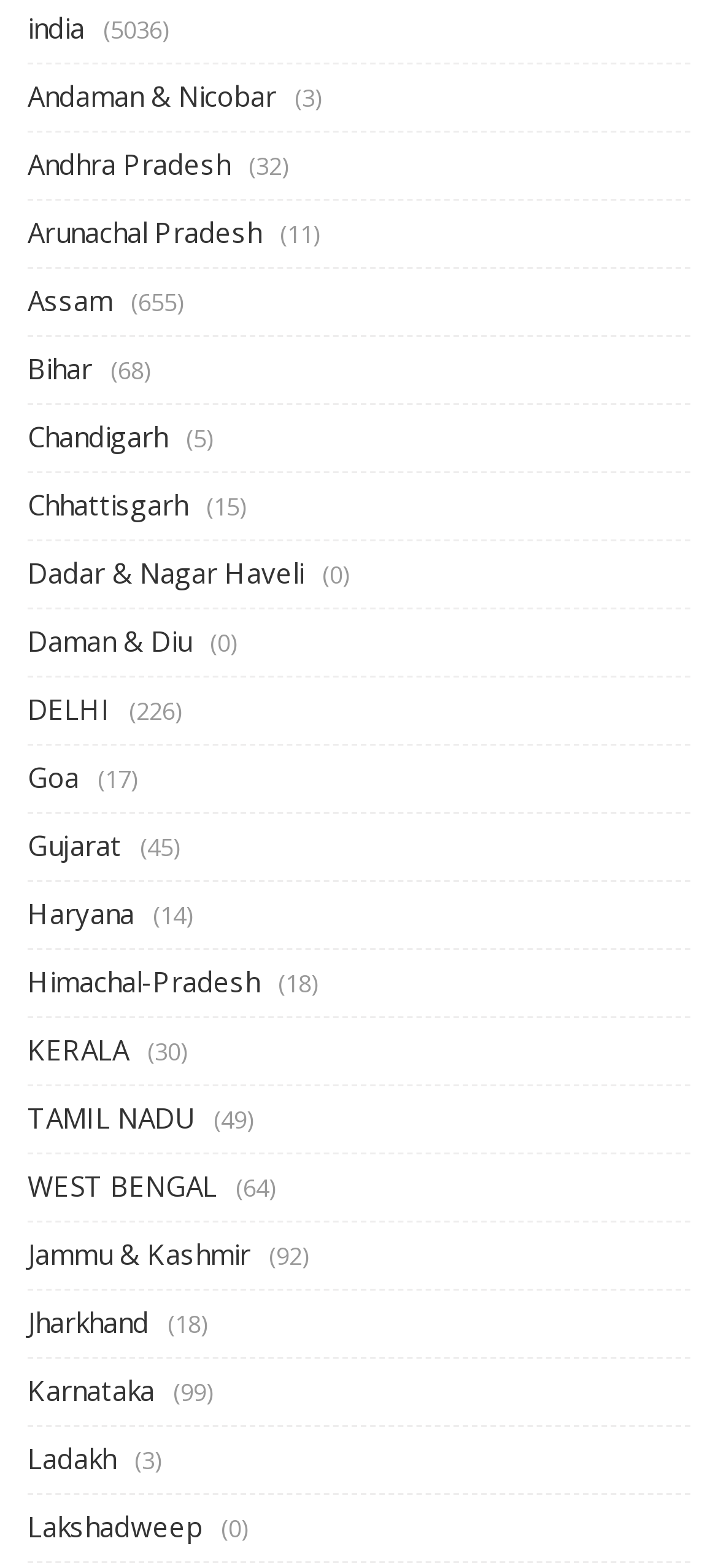Please identify the coordinates of the bounding box for the clickable region that will accomplish this instruction: "View DELHI".

[0.038, 0.441, 0.154, 0.464]